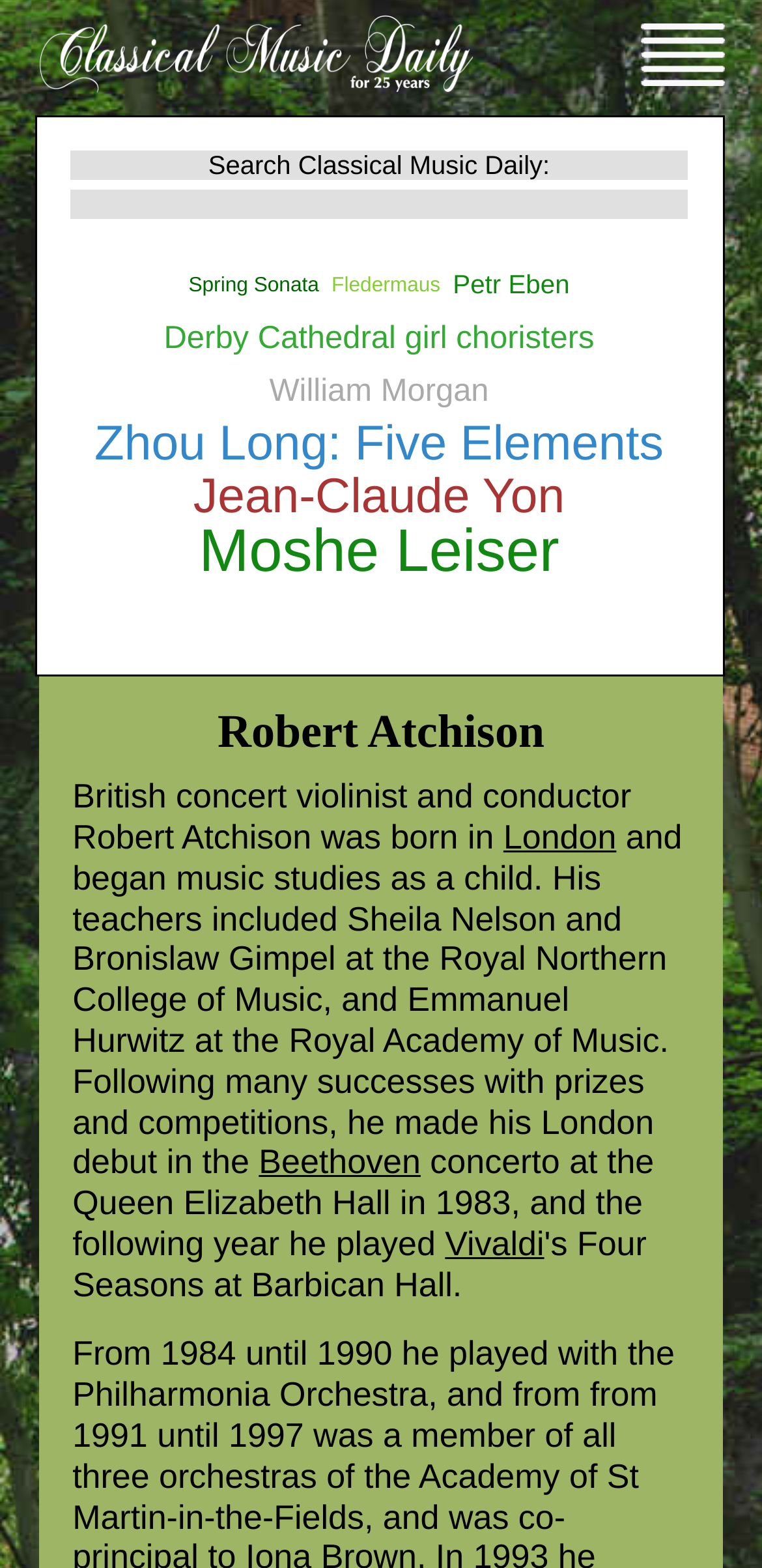Specify the bounding box coordinates for the region that must be clicked to perform the given instruction: "Click the menu button".

[0.84, 0.038, 0.95, 0.059]